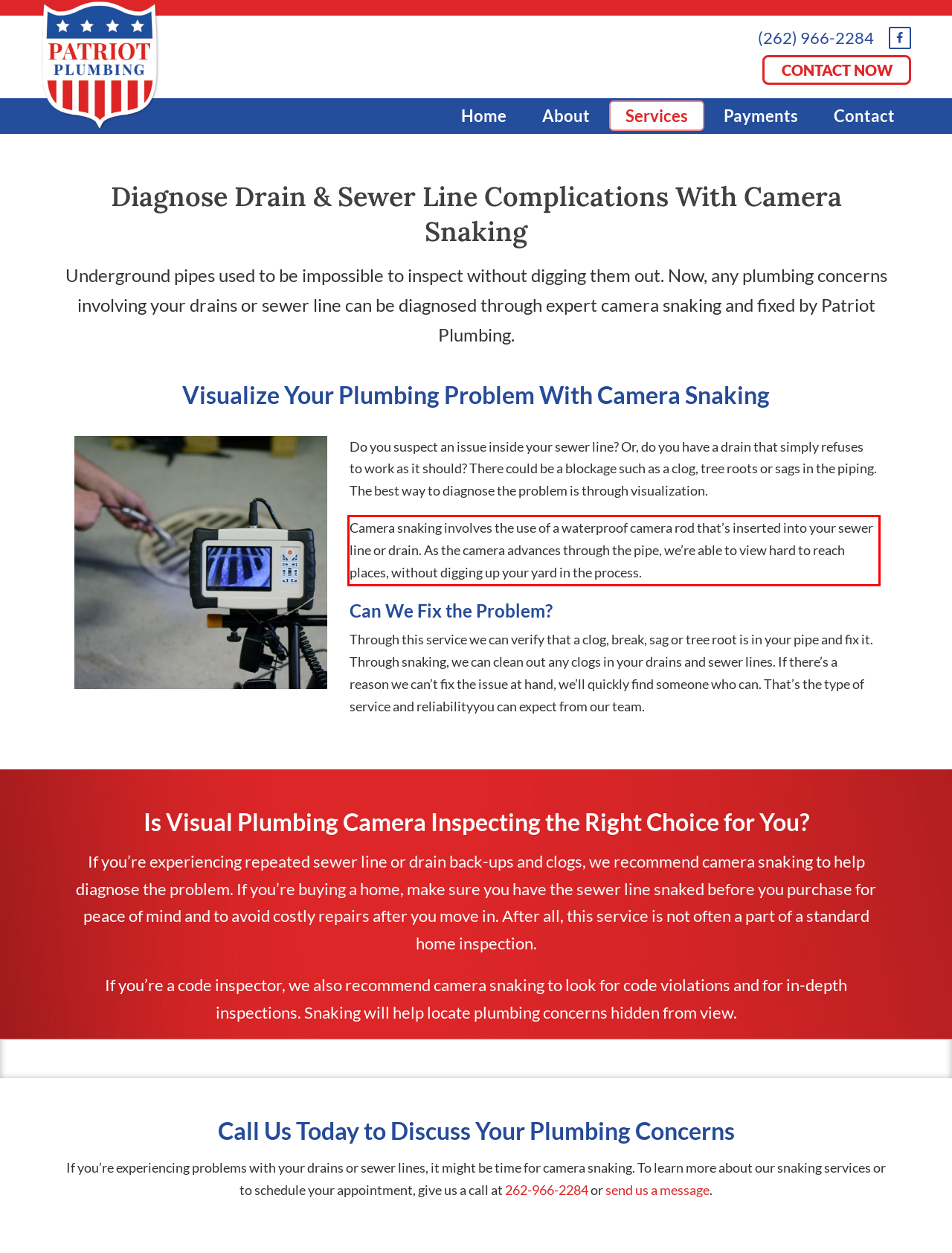Look at the screenshot of the webpage, locate the red rectangle bounding box, and generate the text content that it contains.

Camera snaking involves the use of a waterproof camera rod that’s inserted into your sewer line or drain. As the camera advances through the pipe, we’re able to view hard to reach places, without digging up your yard in the process.